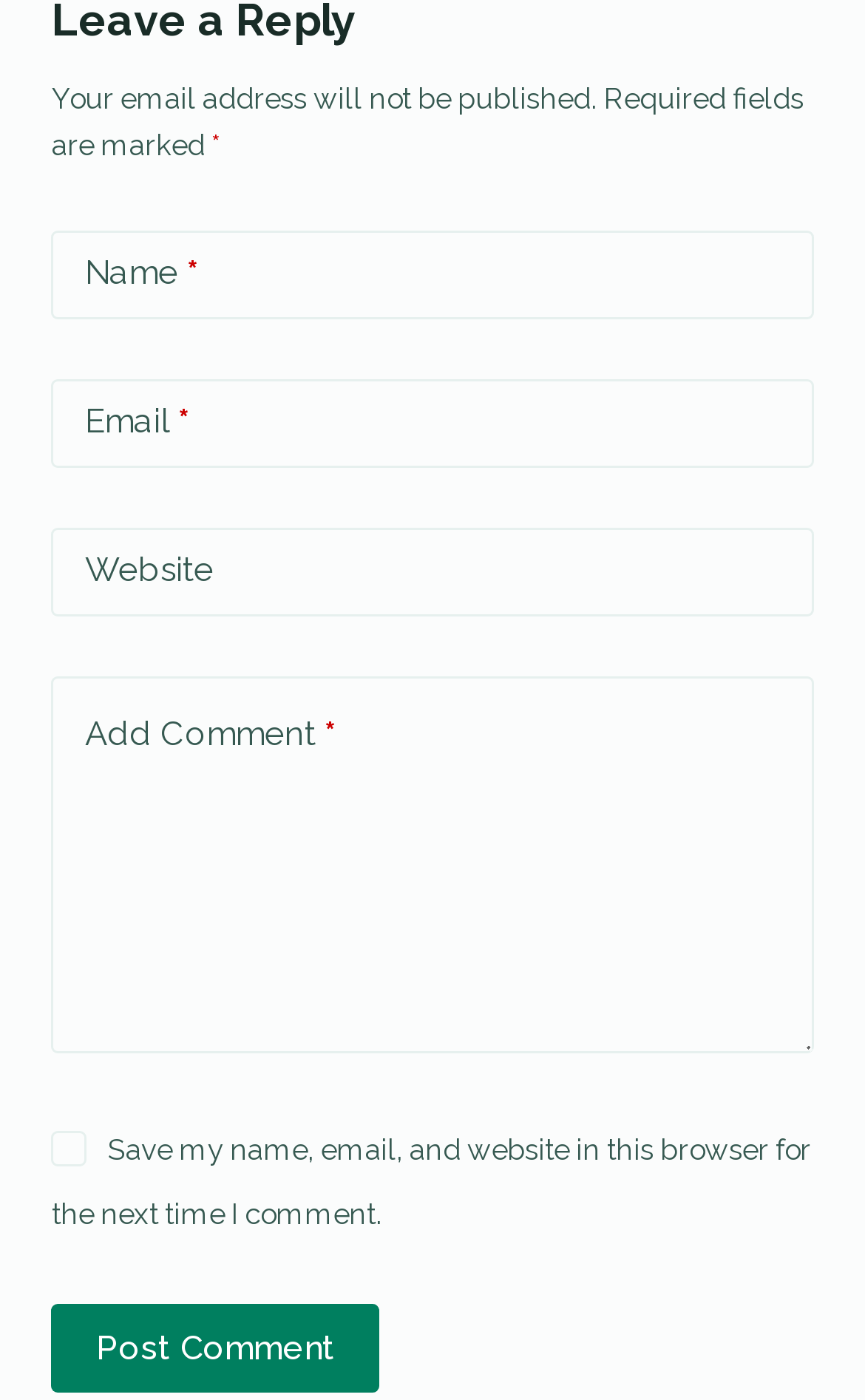What is the label of the first text box?
Please interpret the details in the image and answer the question thoroughly.

The first text box is labeled as 'Name' because the StaticText element with the text 'Name' is located above the text box, and the text box itself has a required asterisk symbol, indicating that it is a required field.